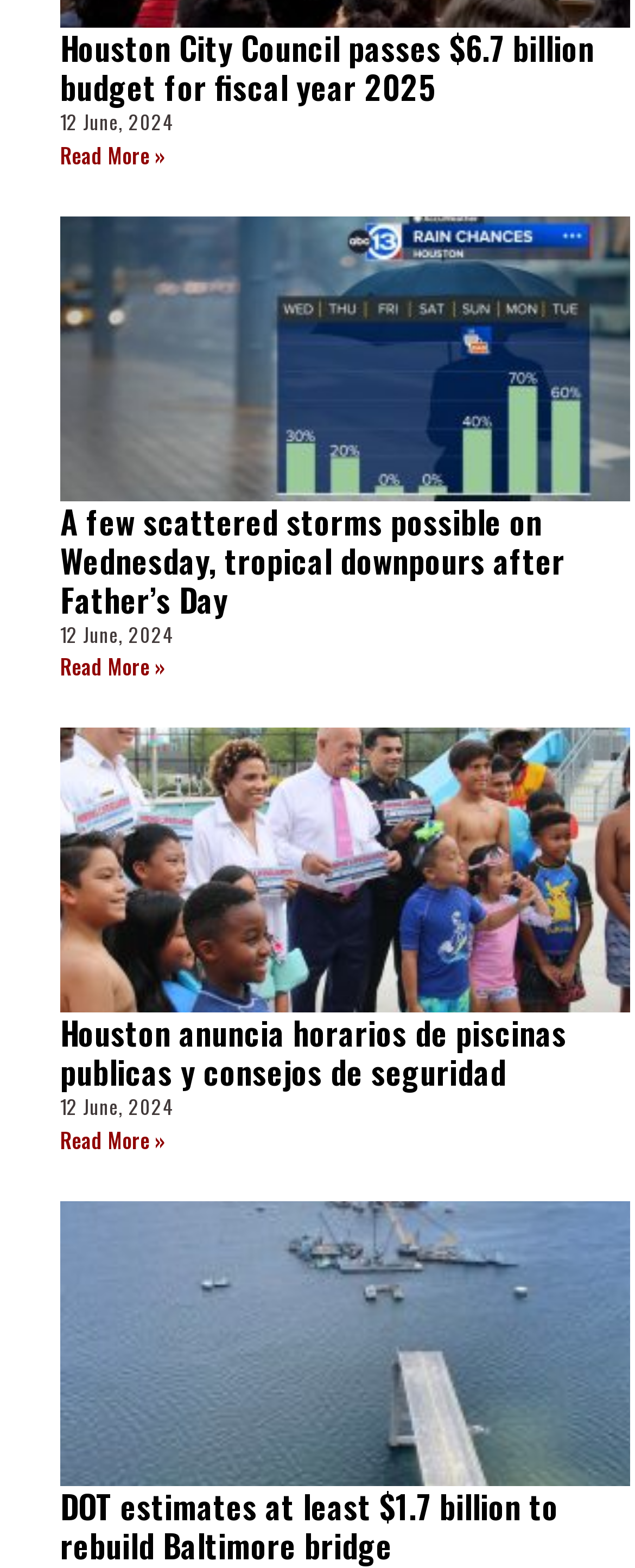Determine the bounding box coordinates in the format (top-left x, top-left y, bottom-right x, bottom-right y). Ensure all values are floating point numbers between 0 and 1. Identify the bounding box of the UI element described by: Read More »

[0.095, 0.716, 0.262, 0.737]